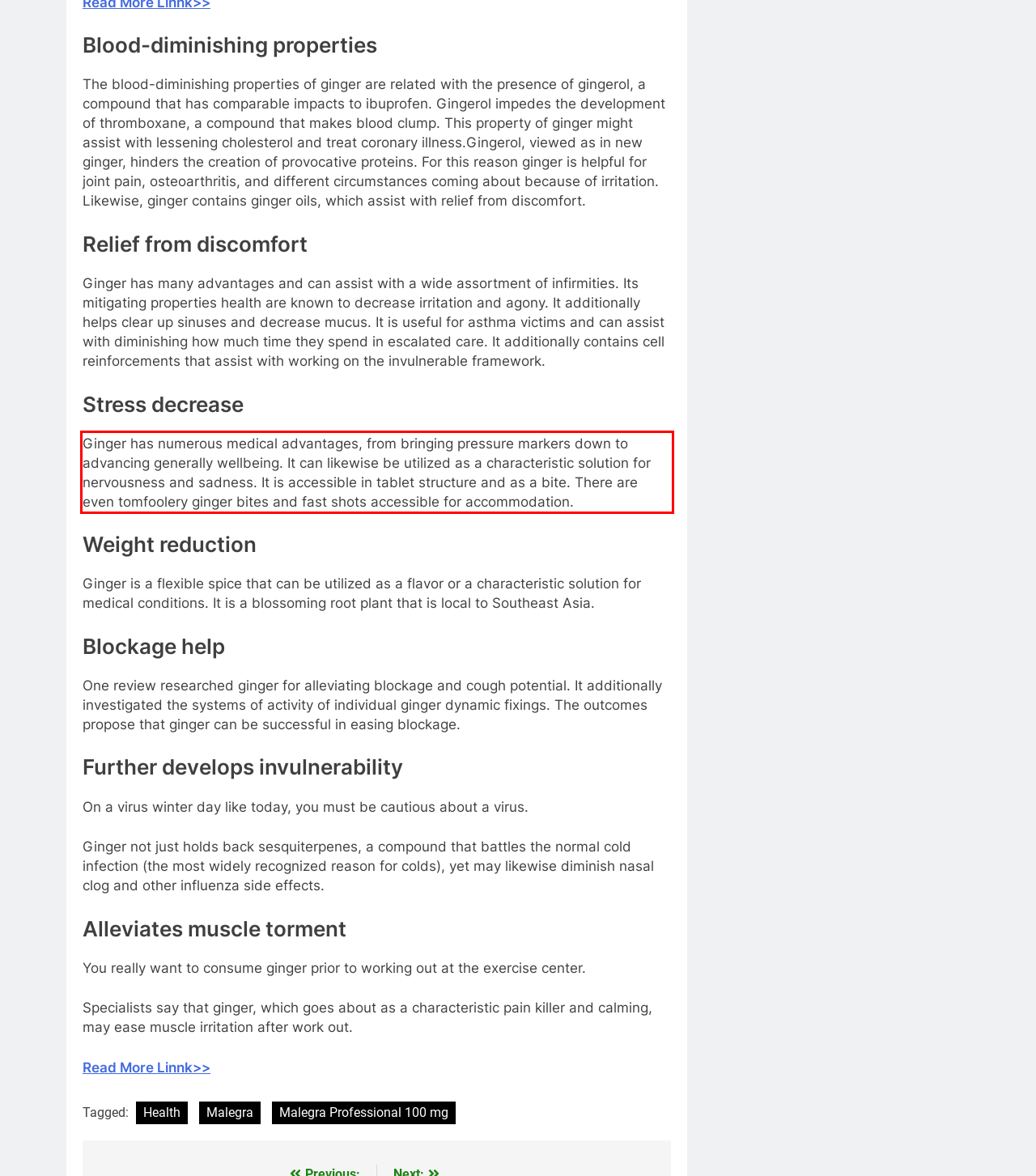View the screenshot of the webpage and identify the UI element surrounded by a red bounding box. Extract the text contained within this red bounding box.

Ginger has numerous medical advantages, from bringing pressure markers down to advancing generally wellbeing. It can likewise be utilized as a characteristic solution for nervousness and sadness. It is accessible in tablet structure and as a bite. There are even tomfoolery ginger bites and fast shots accessible for accommodation.